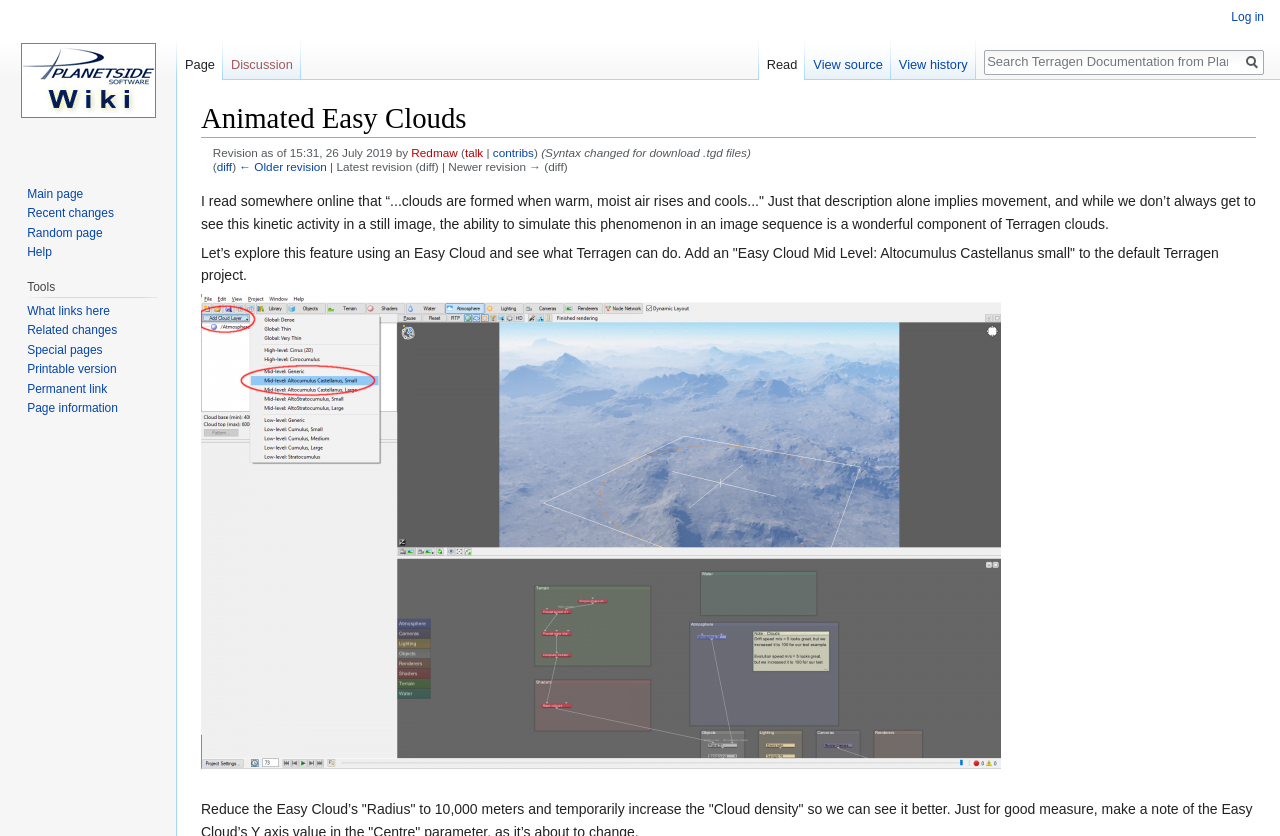Locate the bounding box coordinates of the item that should be clicked to fulfill the instruction: "Add Cloud Layer".

[0.157, 0.624, 0.782, 0.644]